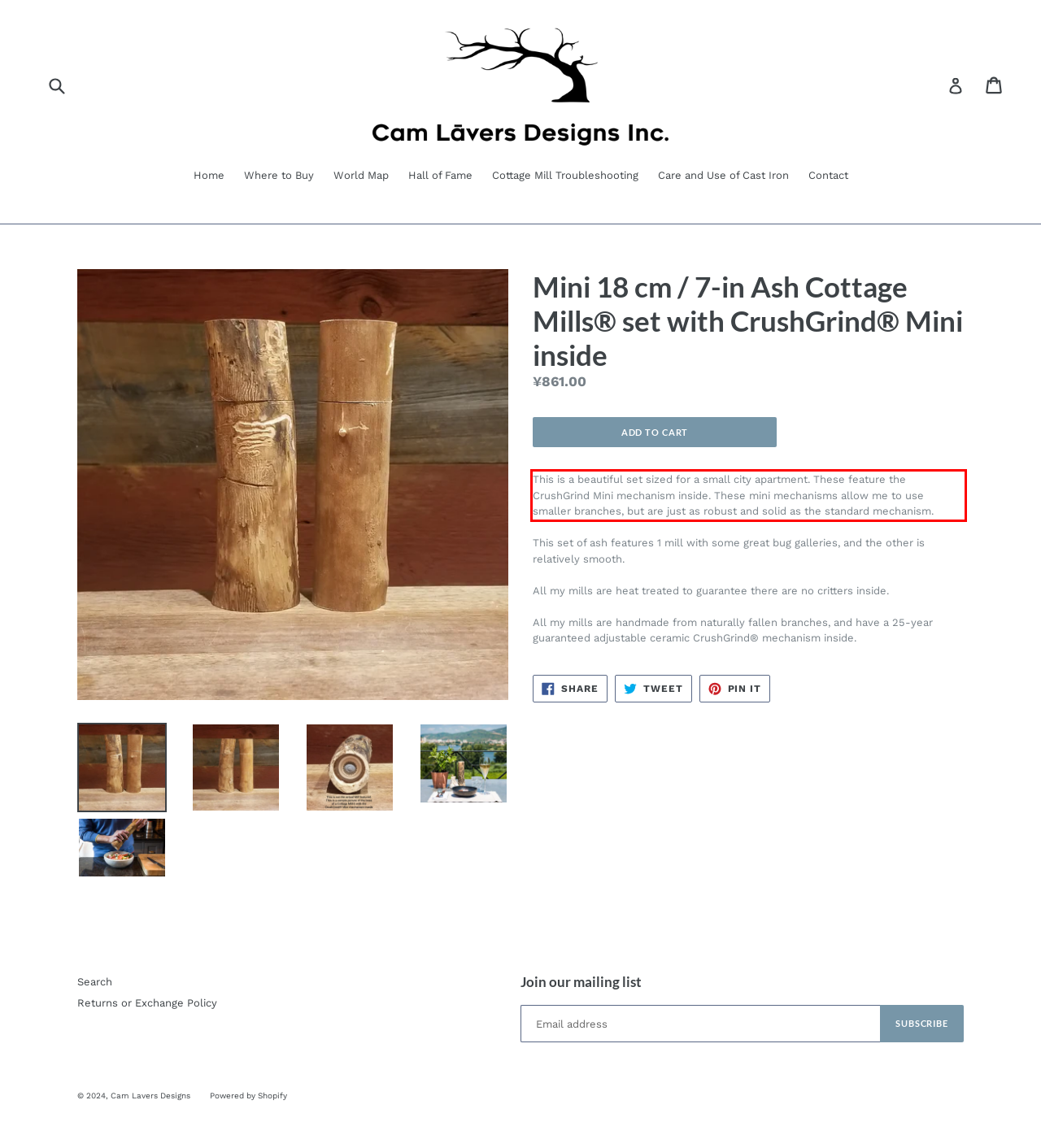Review the webpage screenshot provided, and perform OCR to extract the text from the red bounding box.

This is a beautiful set sized for a small city apartment. These feature the CrushGrind Mini mechanism inside. These mini mechanisms allow me to use smaller branches, but are just as robust and solid as the standard mechanism.